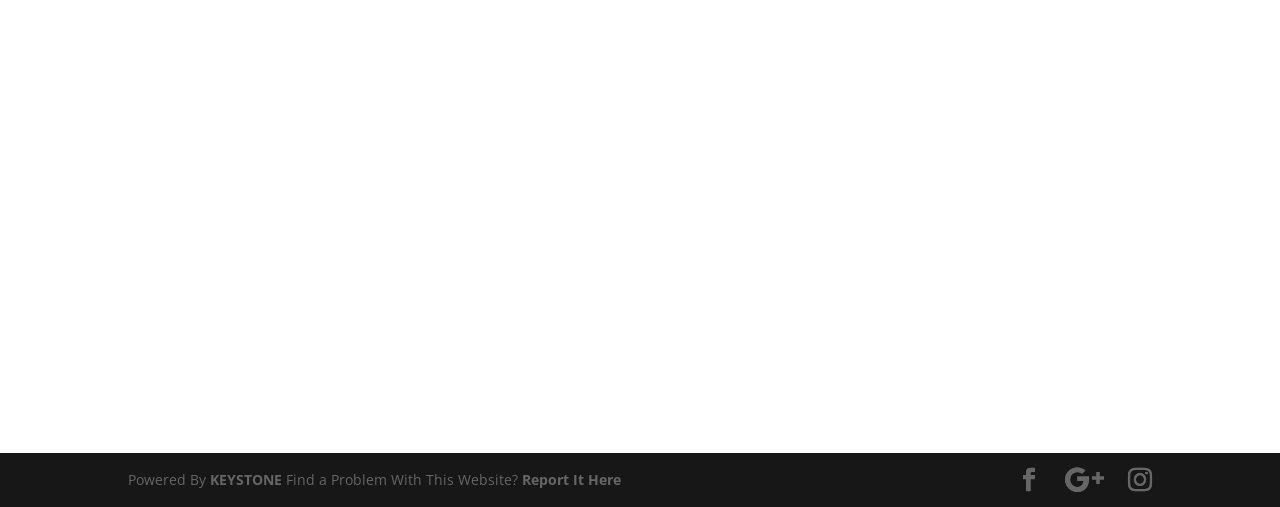What is the purpose of the 'SEND REQUEST $' button?
Your answer should be a single word or phrase derived from the screenshot.

Sending a request